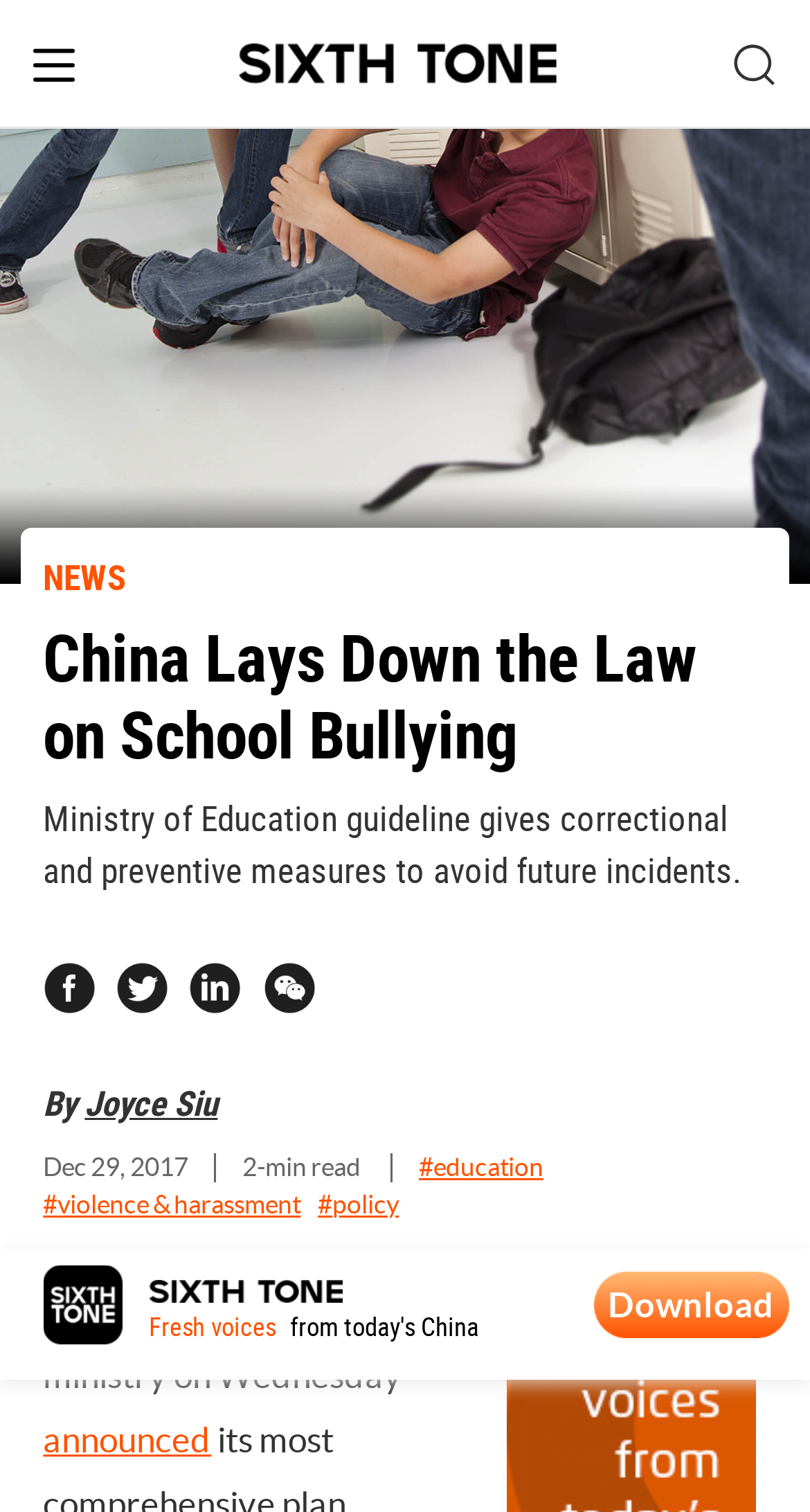What is the author of the article?
Examine the image and give a concise answer in one word or a short phrase.

Joyce Siu